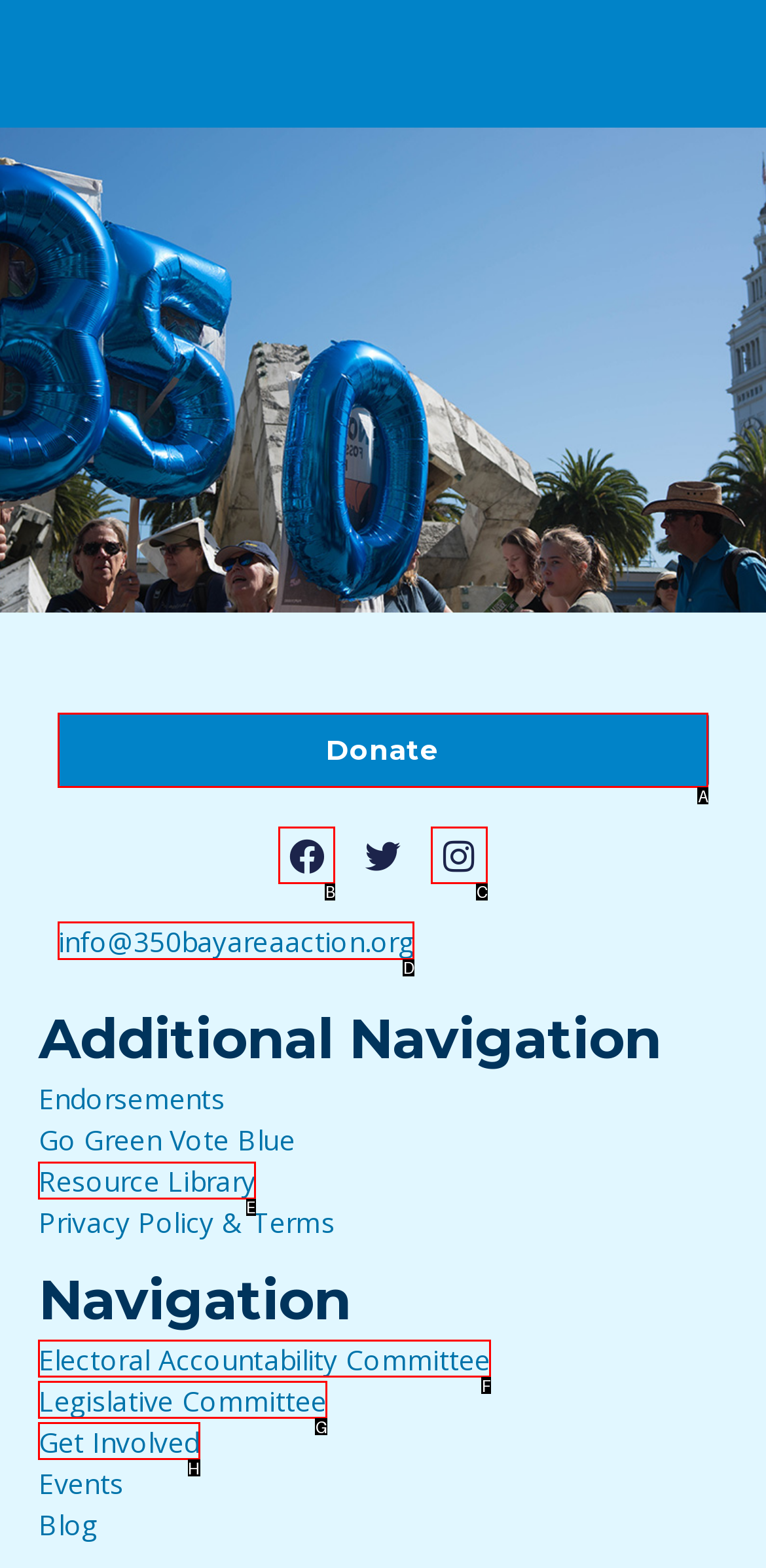Determine the letter of the UI element I should click on to complete the task: Contact via email from the provided choices in the screenshot.

D